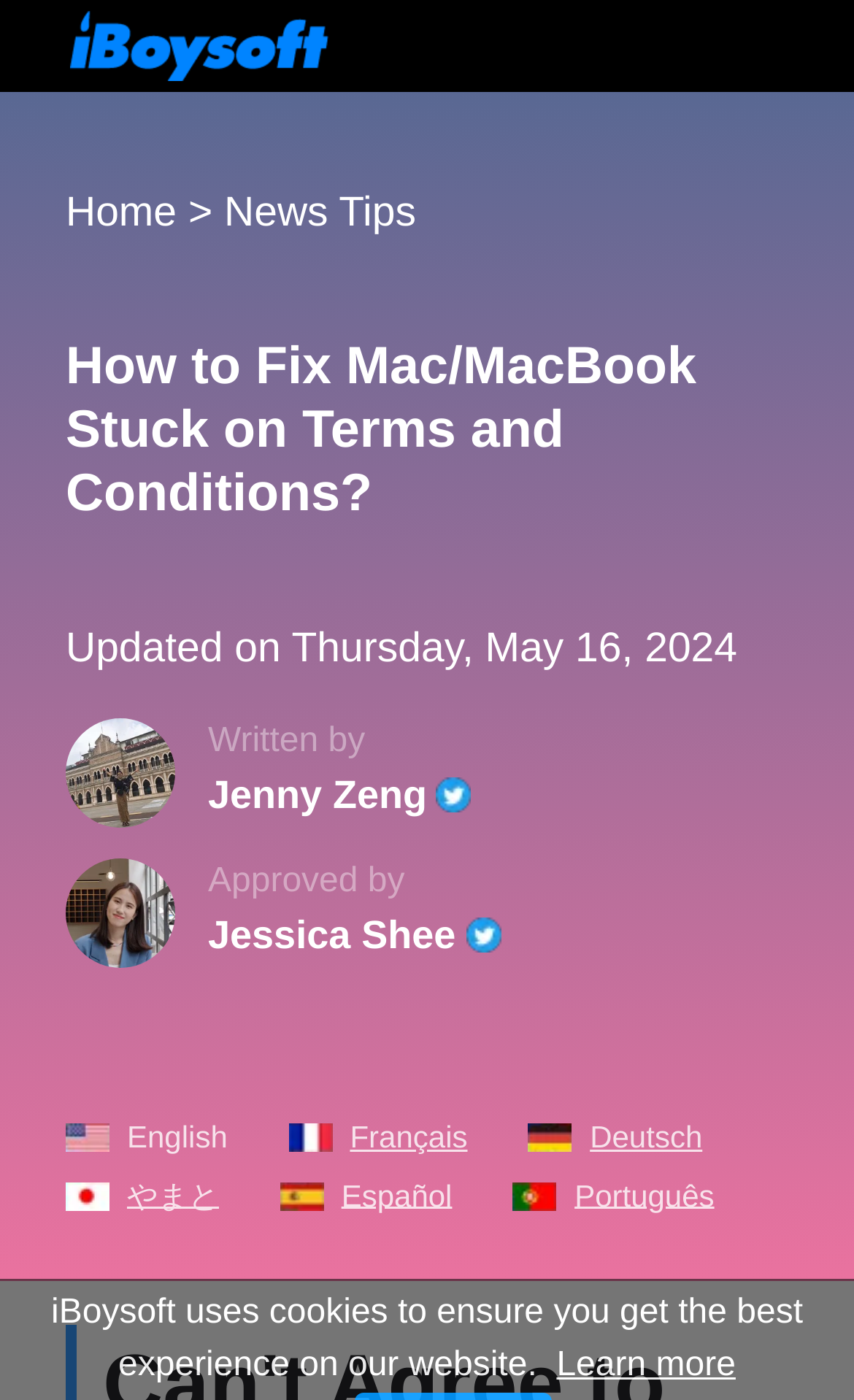Utilize the details in the image to give a detailed response to the question: What is the purpose of the link 'Learn more'?

The link 'Learn more' is located at coordinates [0.652, 0.962, 0.861, 0.989] and is related to the StaticText element 'iBoysoft uses cookies to ensure you get the best experience on our website.' at coordinates [0.06, 0.924, 0.94, 0.989]. Therefore, the purpose of the link 'Learn more' is to provide additional information about cookies used on the website.